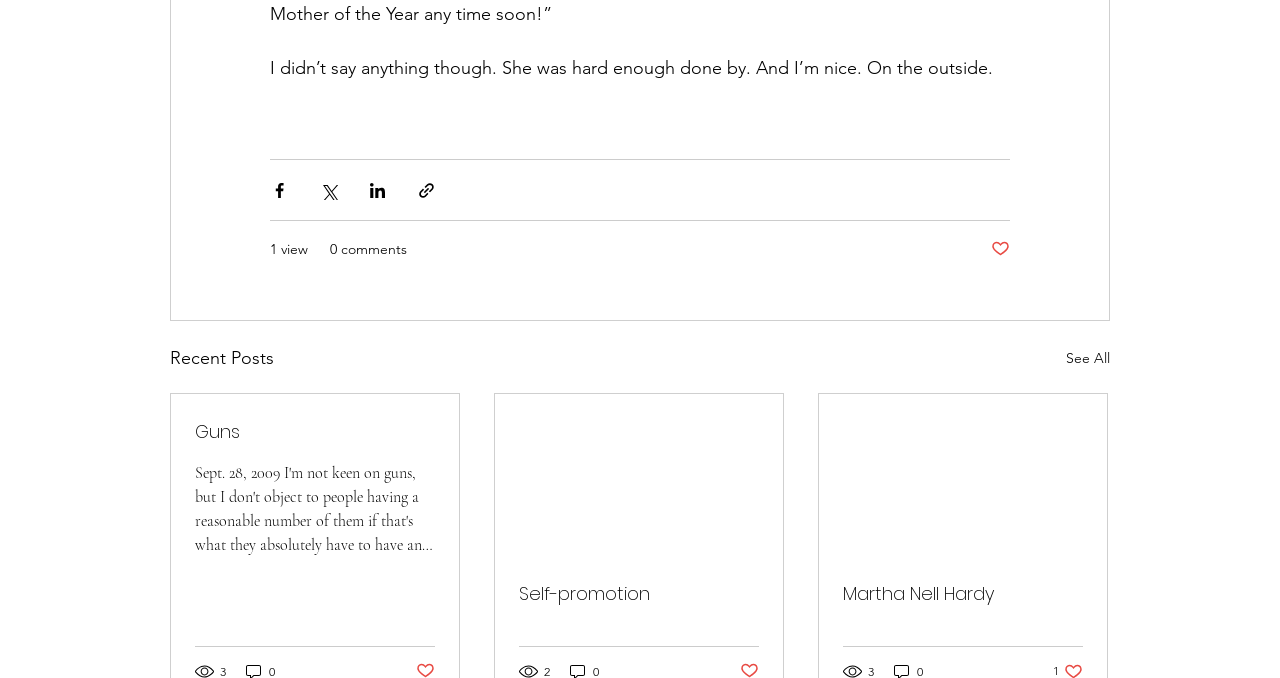Please answer the following question using a single word or phrase: 
What is the purpose of the buttons 'Share via Facebook', 'Share via Twitter', etc.?

To share the post